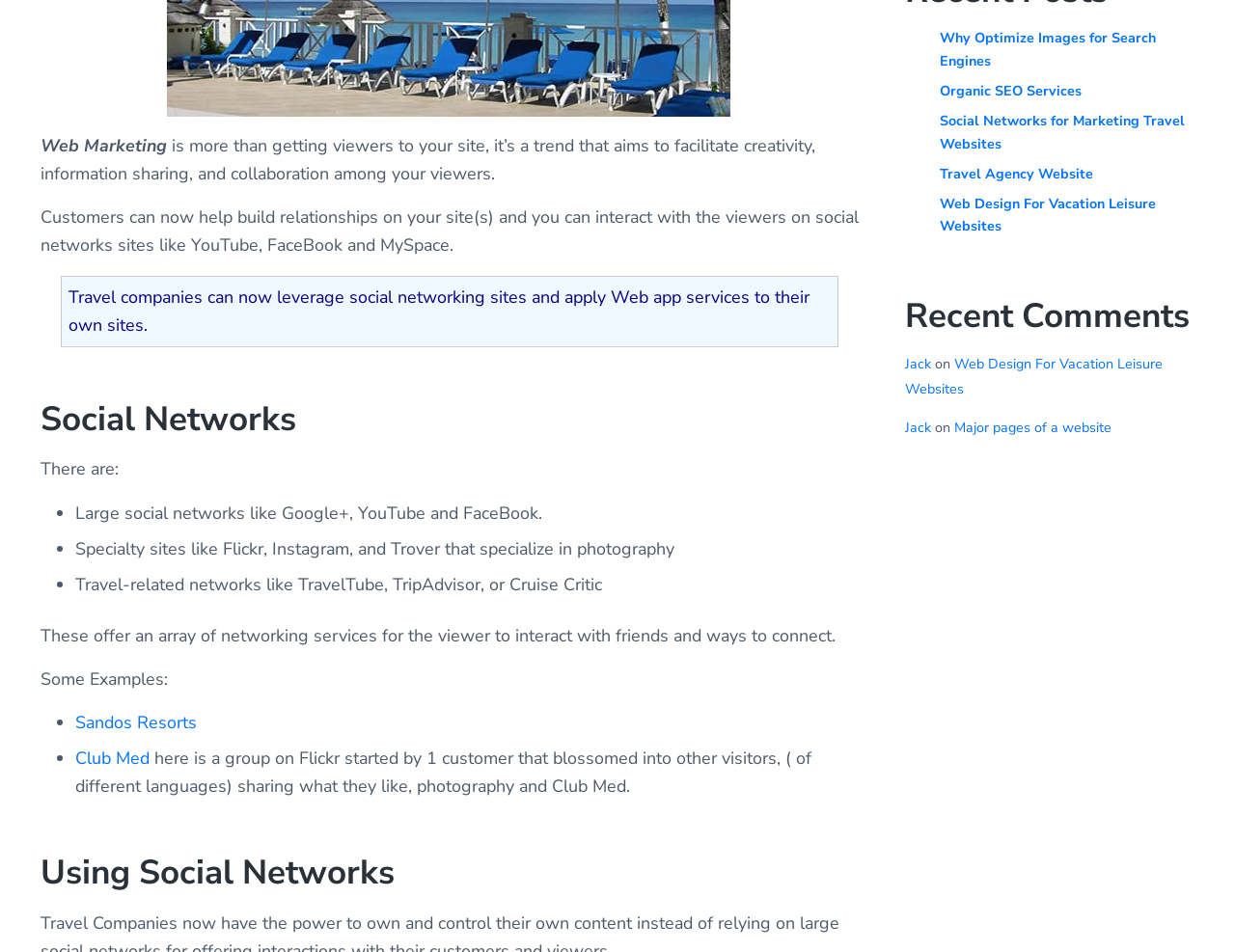Identify the bounding box coordinates of the HTML element based on this description: "Sandos Resorts".

[0.061, 0.747, 0.159, 0.771]